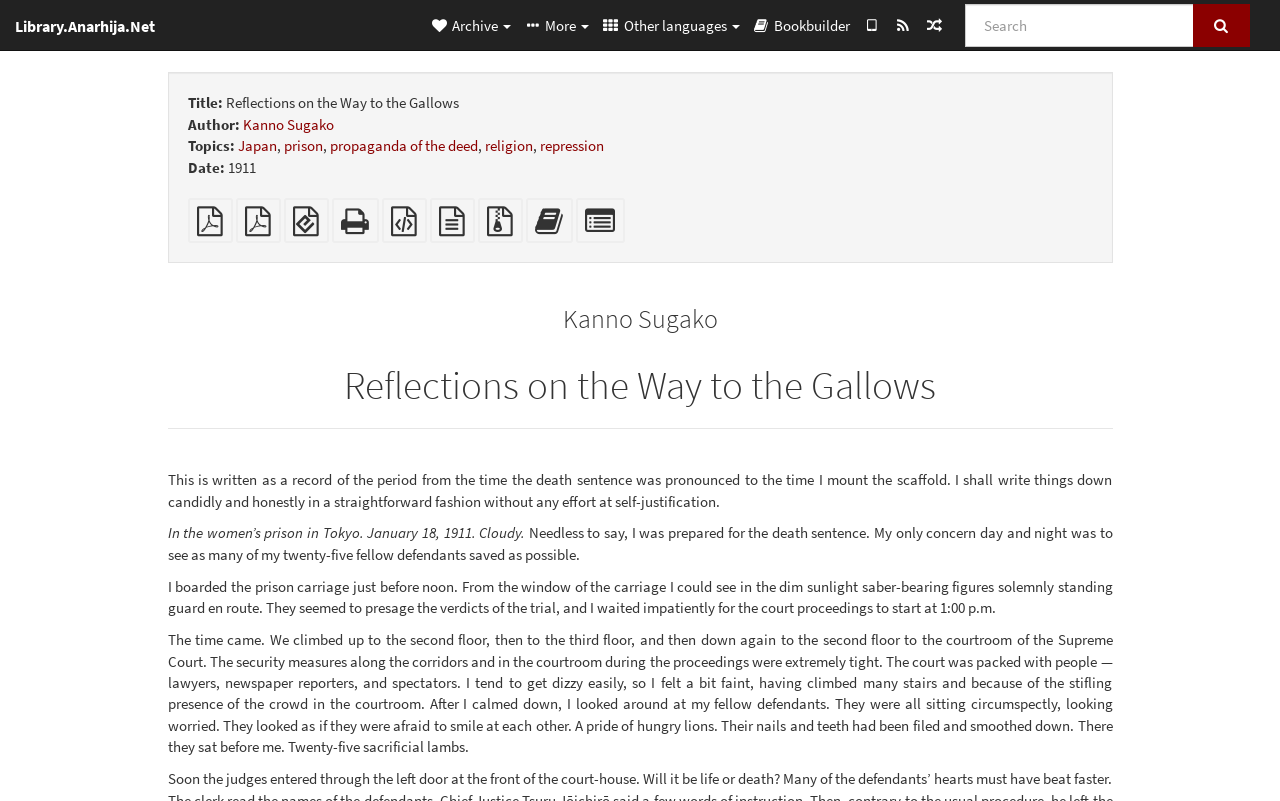What is the date of the text?
Based on the image, answer the question in a detailed manner.

The date of the text can be found by looking at the 'Date:' section, which is located below the 'Topics:' section. The text 'Date:' is followed by the text '1911', which indicates that the date of the text is 1911.